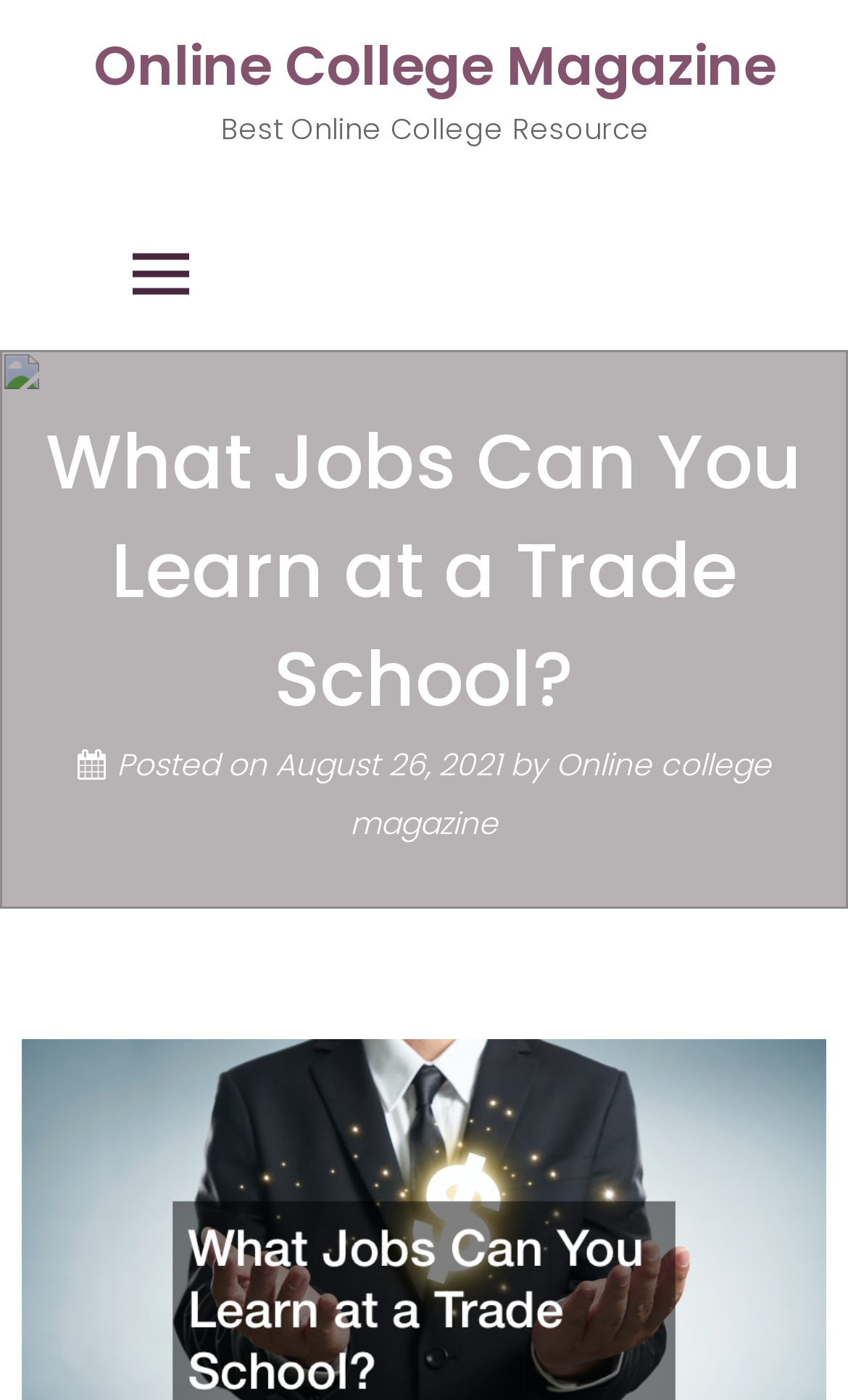Identify the bounding box of the HTML element described here: "Online college magazine". Provide the coordinates as four float numbers between 0 and 1: [left, top, right, bottom].

[0.413, 0.53, 0.909, 0.603]